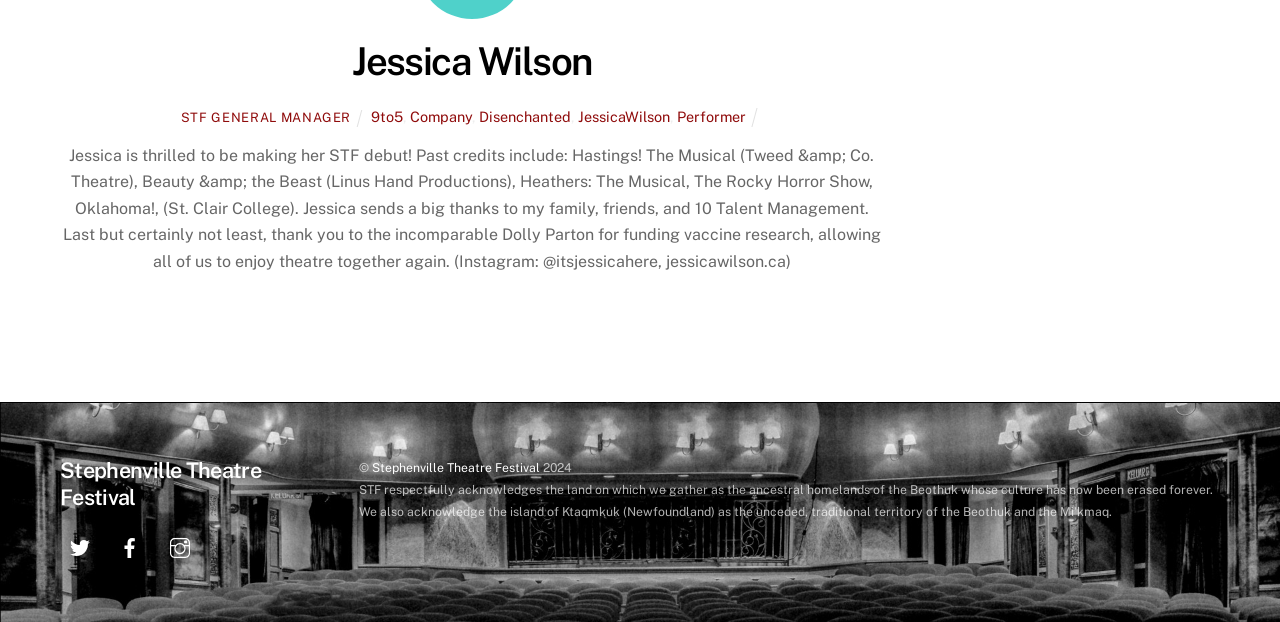Determine the bounding box coordinates of the section to be clicked to follow the instruction: "Follow Stephenville Theatre Festival on Twitter". The coordinates should be given as four float numbers between 0 and 1, formatted as [left, top, right, bottom].

[0.055, 0.865, 0.07, 0.898]